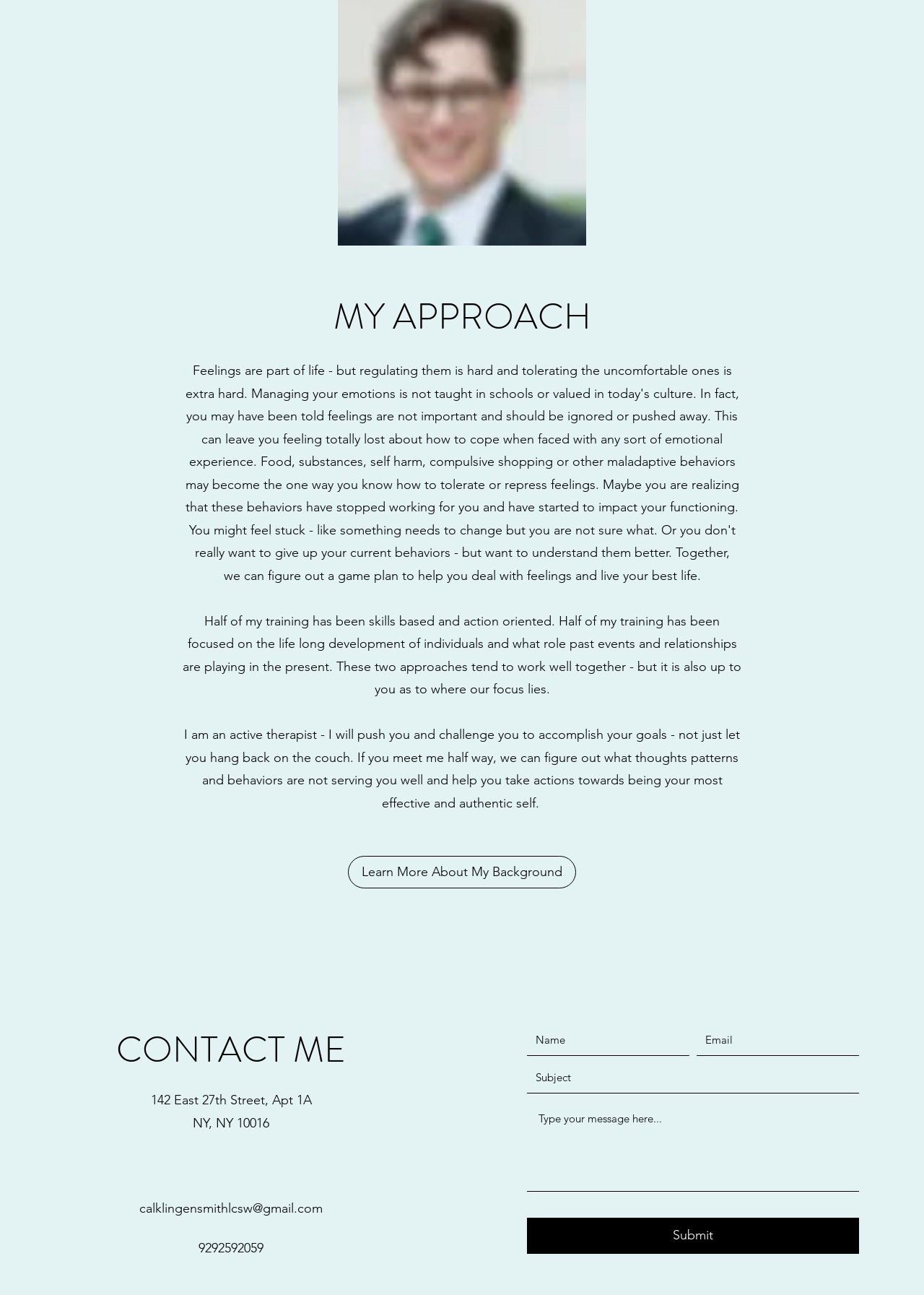Reply to the question below using a single word or brief phrase:
What is the therapist's location?

142 East 27th Street, Apt 1A, NY, NY 10016